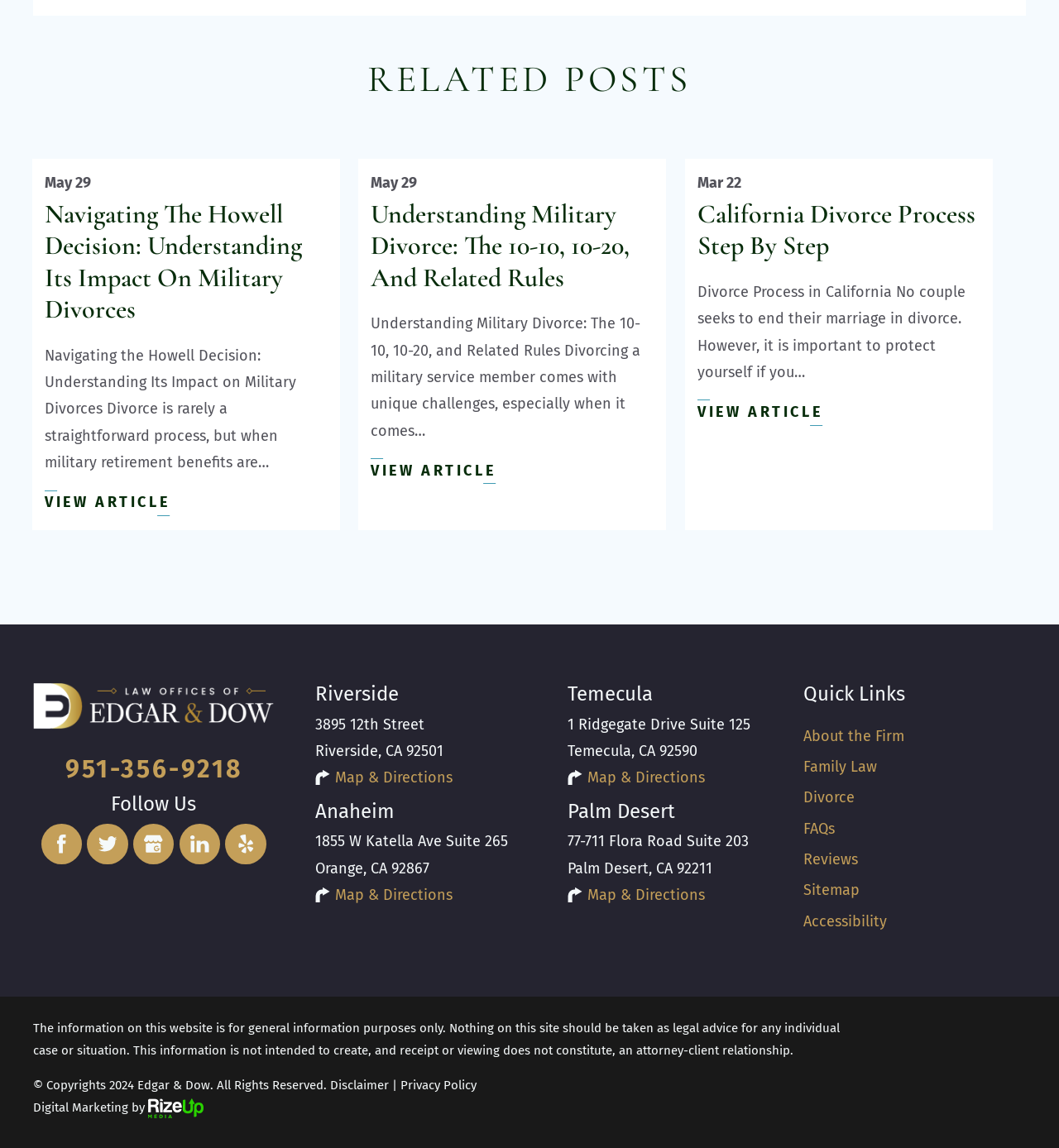Determine the bounding box coordinates of the section to be clicked to follow the instruction: "Learn about the firm". The coordinates should be given as four float numbers between 0 and 1, formatted as [left, top, right, bottom].

[0.758, 0.633, 0.854, 0.649]